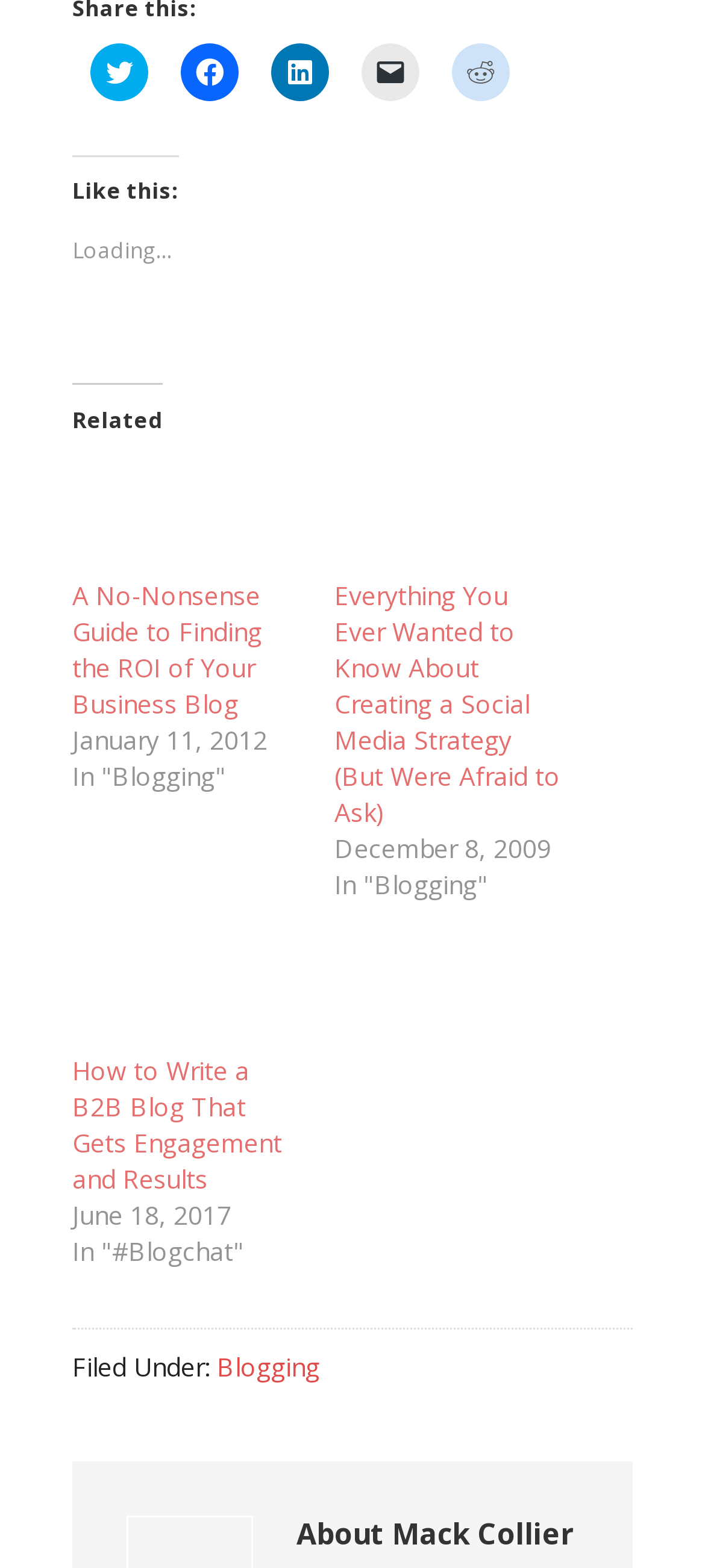Pinpoint the bounding box coordinates of the element to be clicked to execute the instruction: "Explore 'Blogging'".

[0.308, 0.861, 0.454, 0.883]